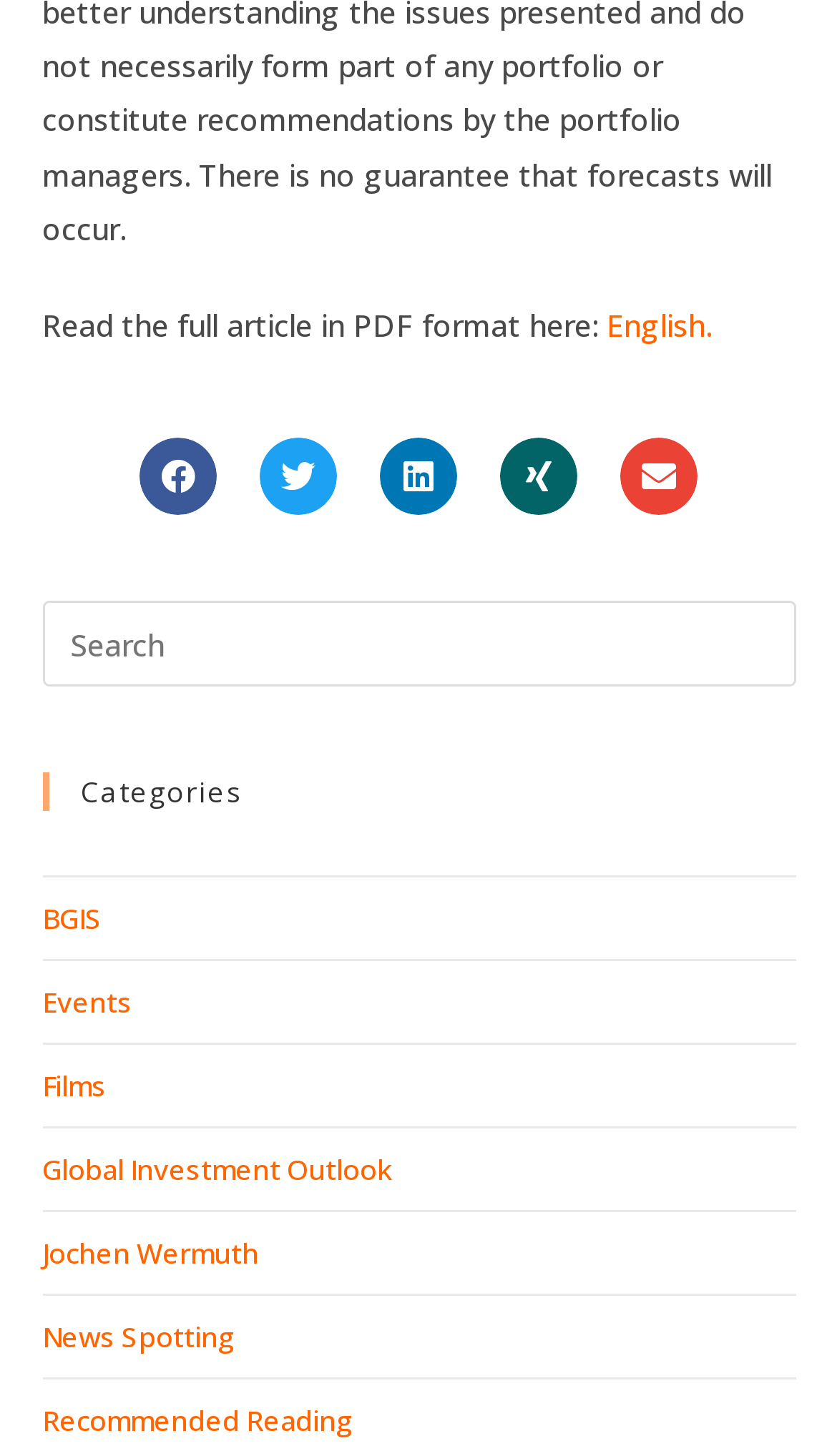Identify the bounding box for the described UI element: "aria-label="Share on facebook"".

[0.167, 0.301, 0.259, 0.354]